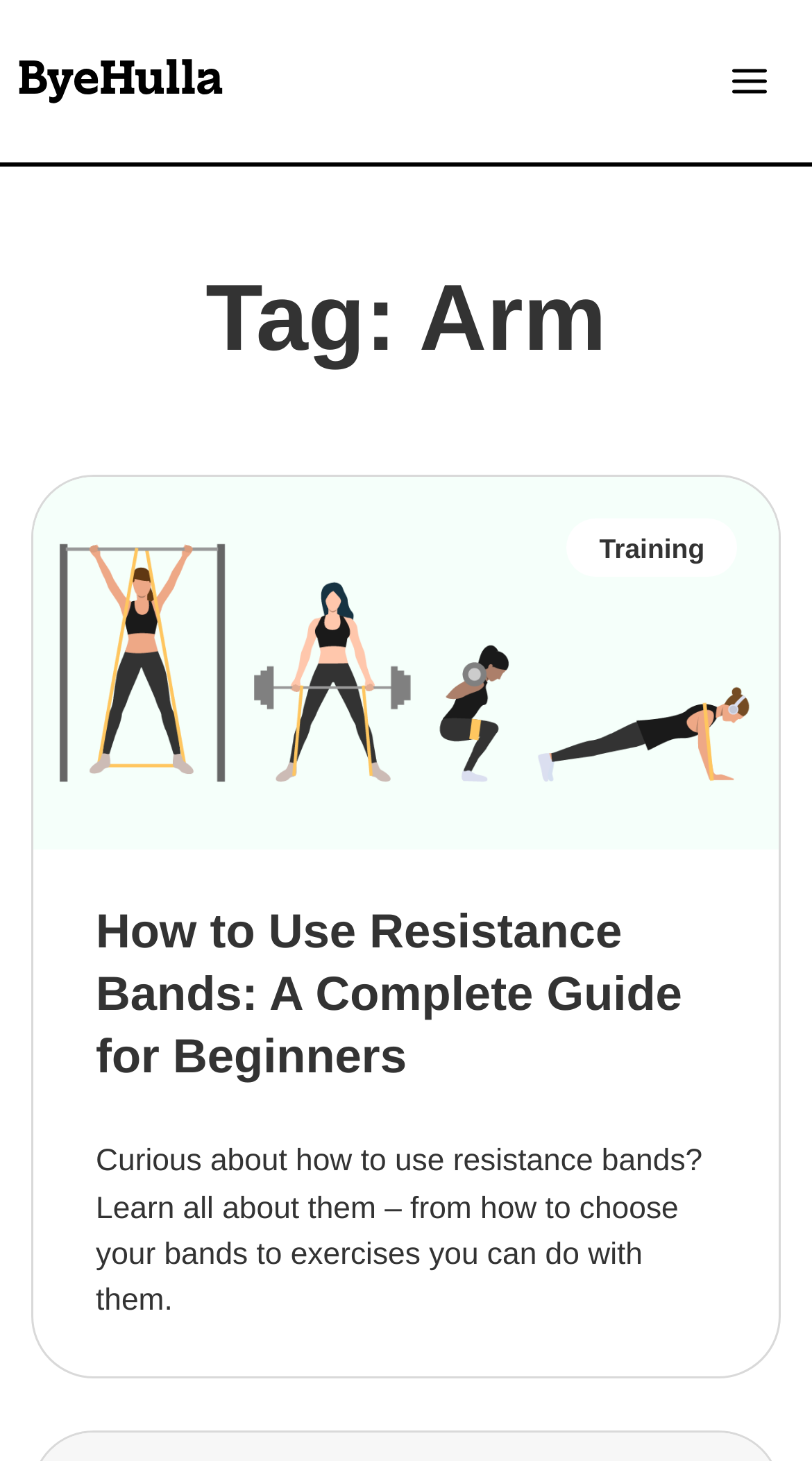Please provide the bounding box coordinates in the format (top-left x, top-left y, bottom-right x, bottom-right y). Remember, all values are floating point numbers between 0 and 1. What is the bounding box coordinate of the region described as: alt="ByeHulla logo"

[0.021, 0.042, 0.277, 0.067]